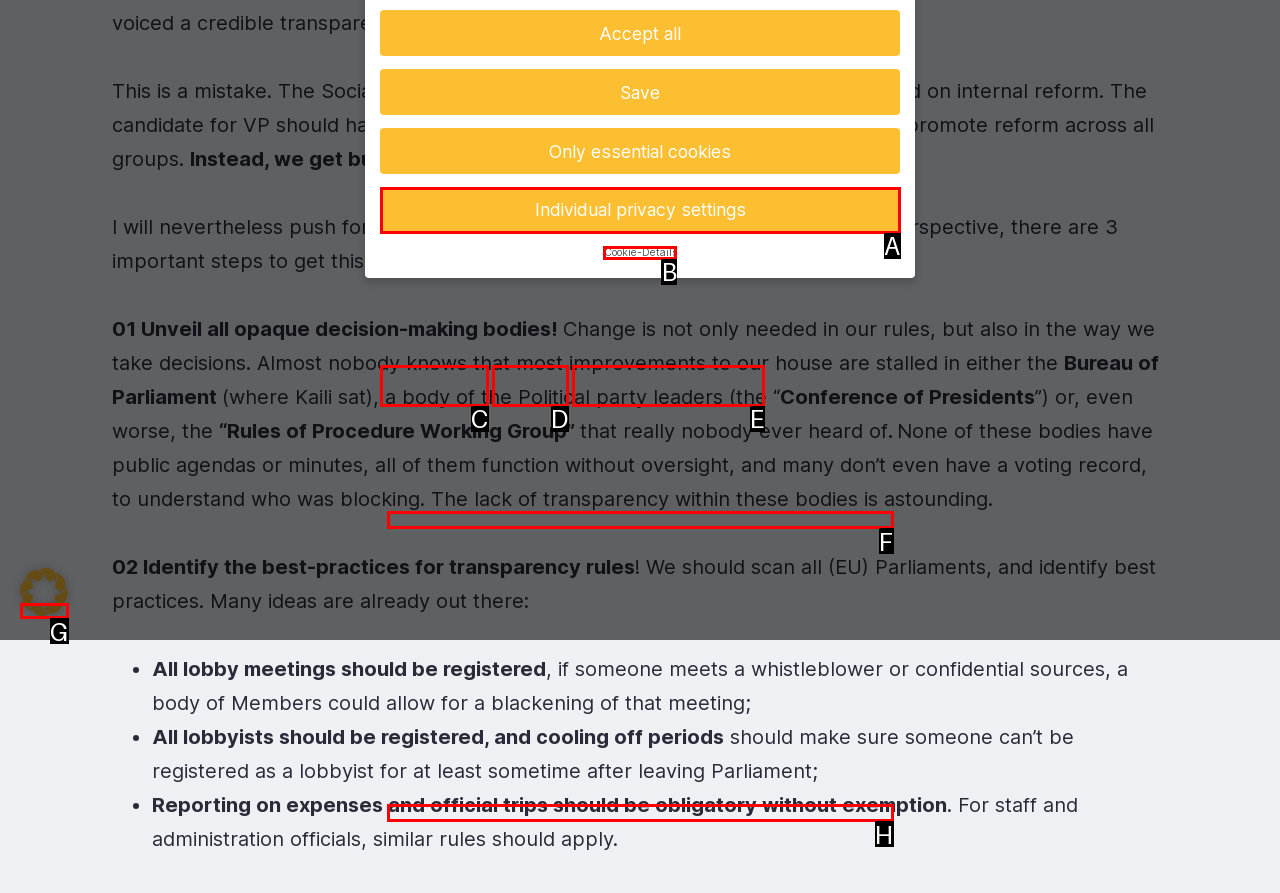Select the HTML element that matches the description: parent_node: Jerry Can. Provide the letter of the chosen option as your answer.

None